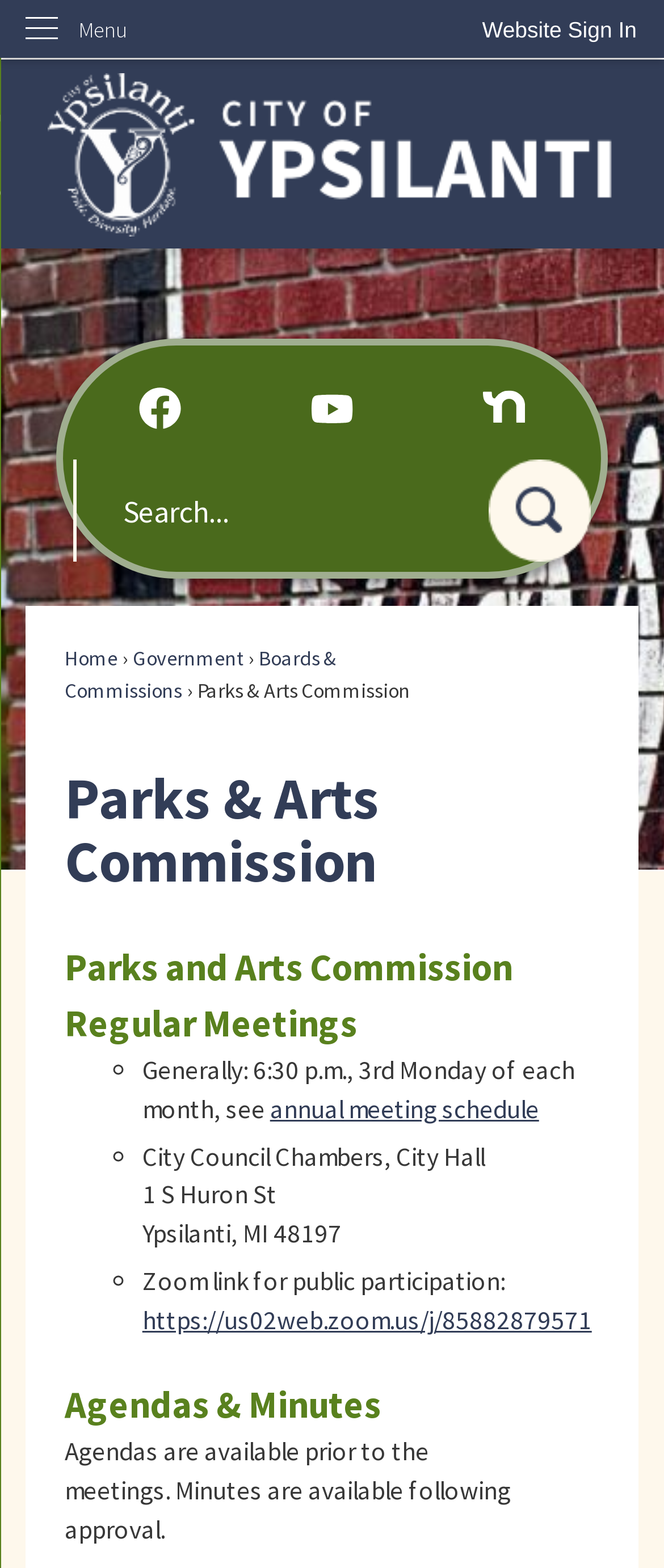Where are the City Council Chambers located?
Based on the image, provide your answer in one word or phrase.

City Hall, 1 S Huron St, Ypsilanti, MI 48197